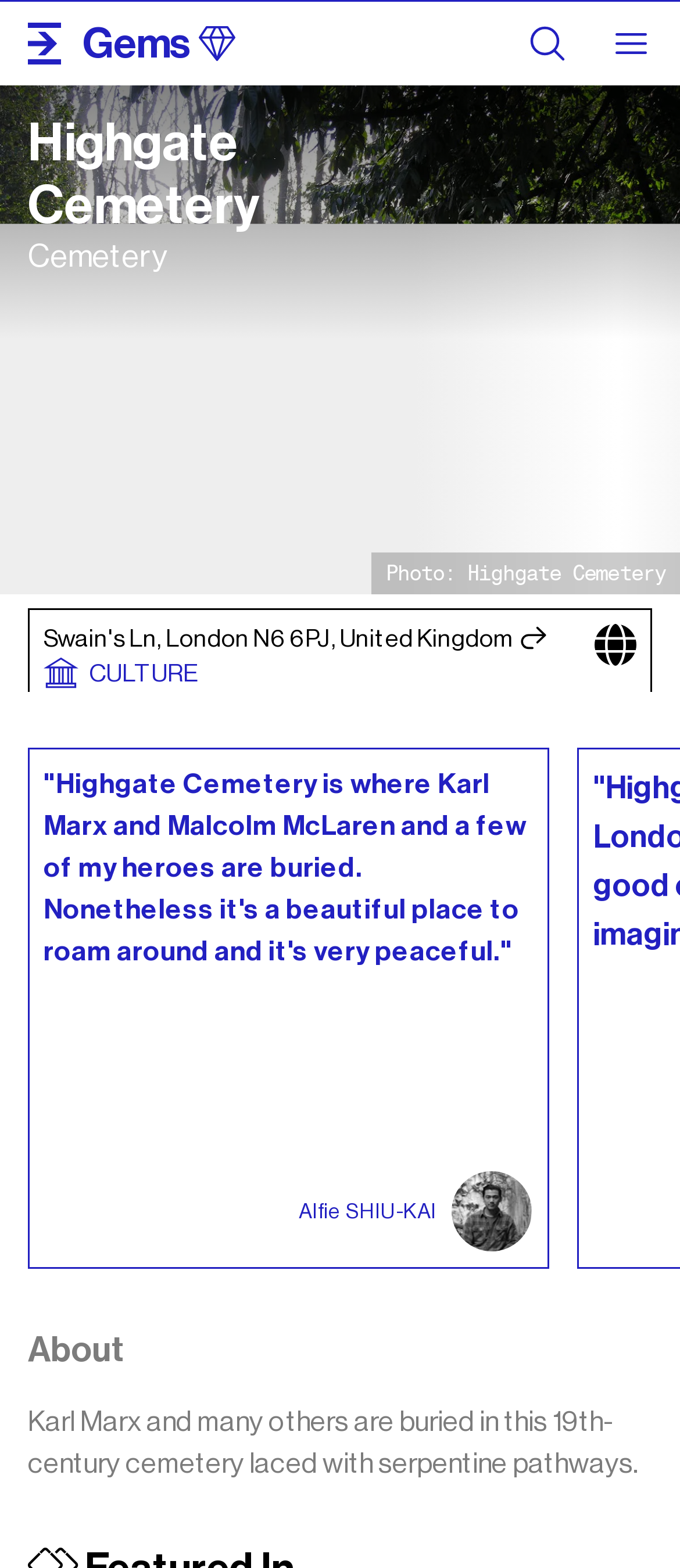Find the bounding box coordinates of the element's region that should be clicked in order to follow the given instruction: "Read about Highgate Cemetery". The coordinates should consist of four float numbers between 0 and 1, i.e., [left, top, right, bottom].

[0.041, 0.07, 0.571, 0.15]